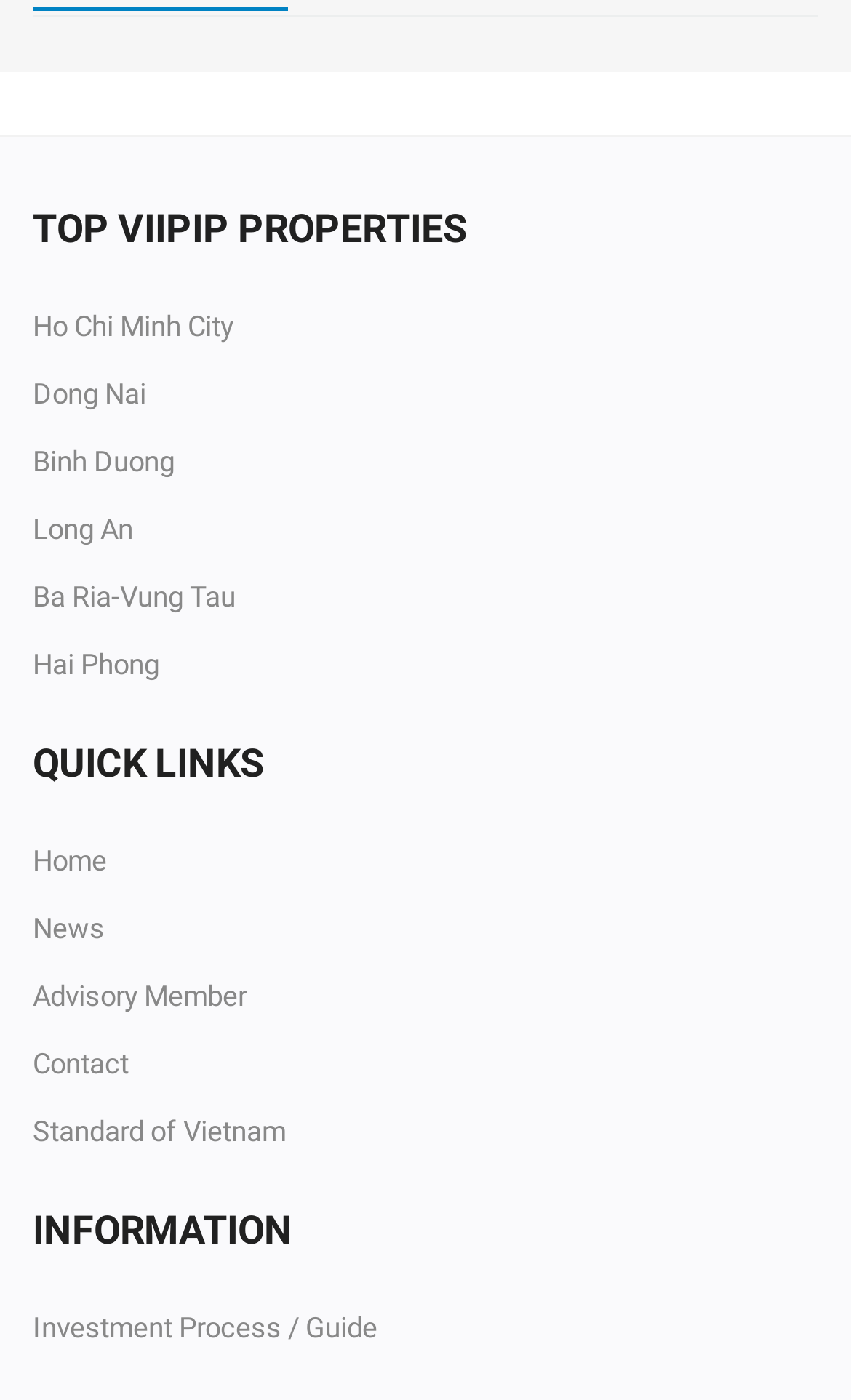Identify the coordinates of the bounding box for the element that must be clicked to accomplish the instruction: "Go to Home page".

[0.038, 0.595, 0.126, 0.634]